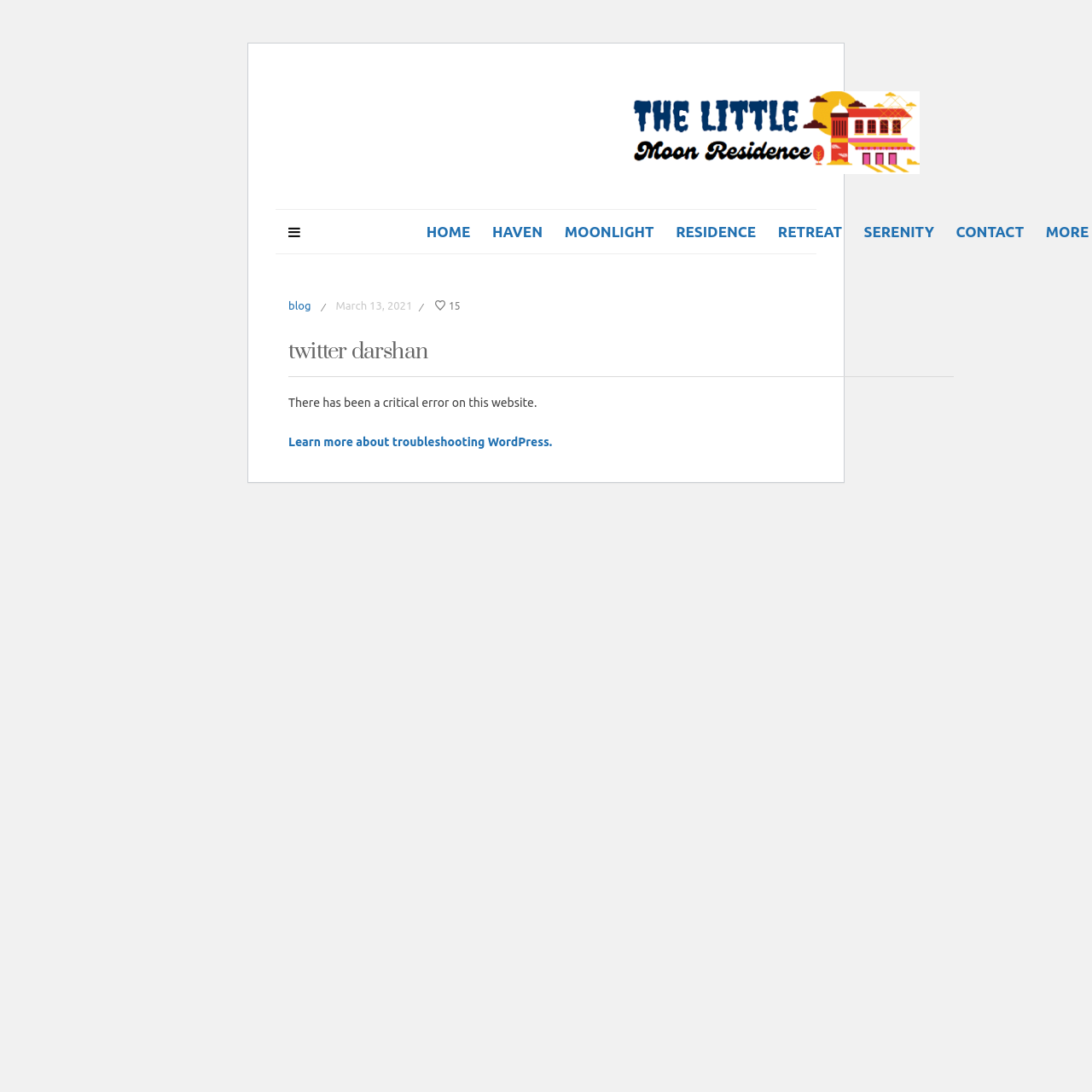Please locate the bounding box coordinates for the element that should be clicked to achieve the following instruction: "learn more about troubleshooting WordPress". Ensure the coordinates are given as four float numbers between 0 and 1, i.e., [left, top, right, bottom].

[0.264, 0.399, 0.506, 0.411]